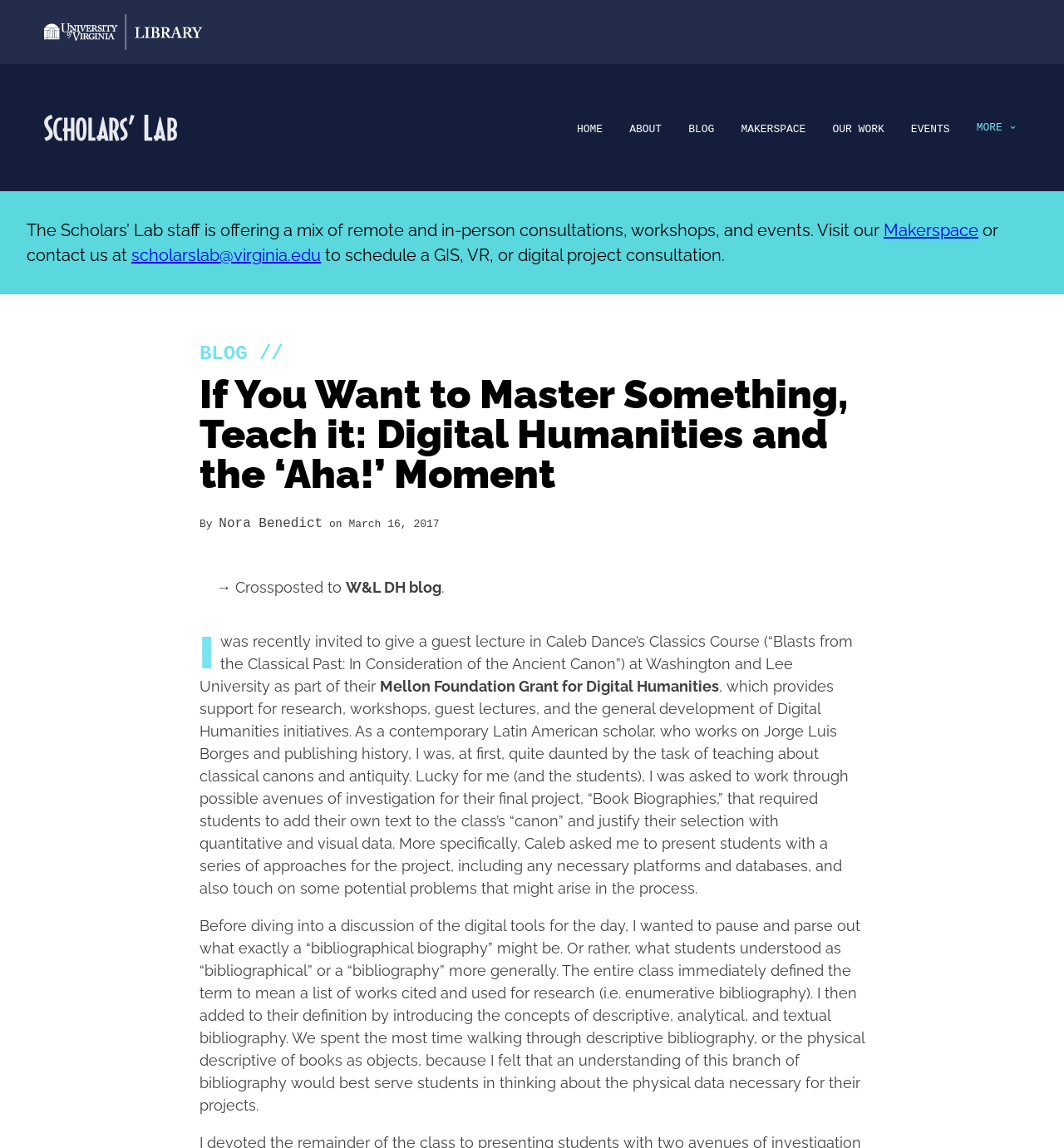Using the information in the image, could you please answer the following question in detail:
What is the branch of bibliography discussed in the article that deals with the physical description of books as objects?

I found the answer by reading the article's content, specifically the sentence 'We spent the most time walking through descriptive bibliography, or the physical descriptive of books as objects'.